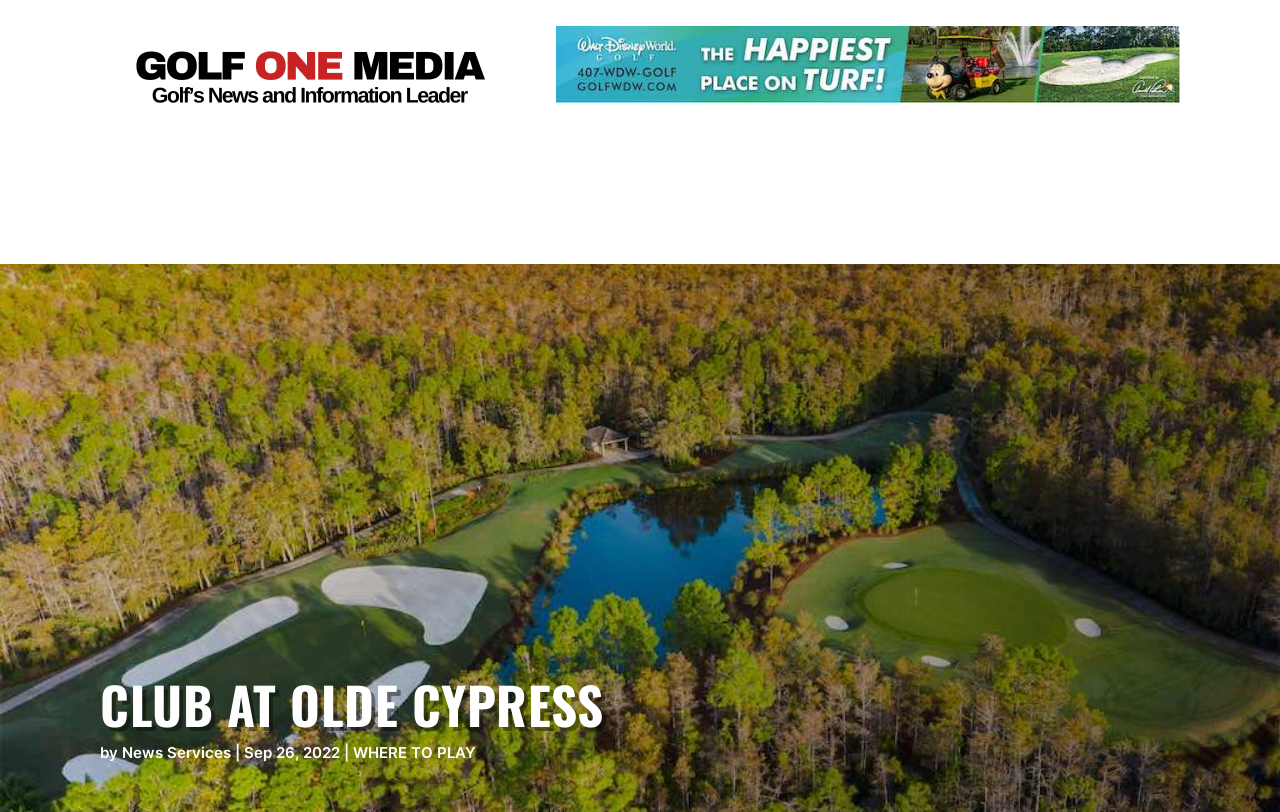Given the element description, predict the bounding box coordinates in the format (top-left x, top-left y, bottom-right x, bottom-right y), using floating point numbers between 0 and 1: WHERE TO PLAY

[0.249, 0.228, 0.35, 0.294]